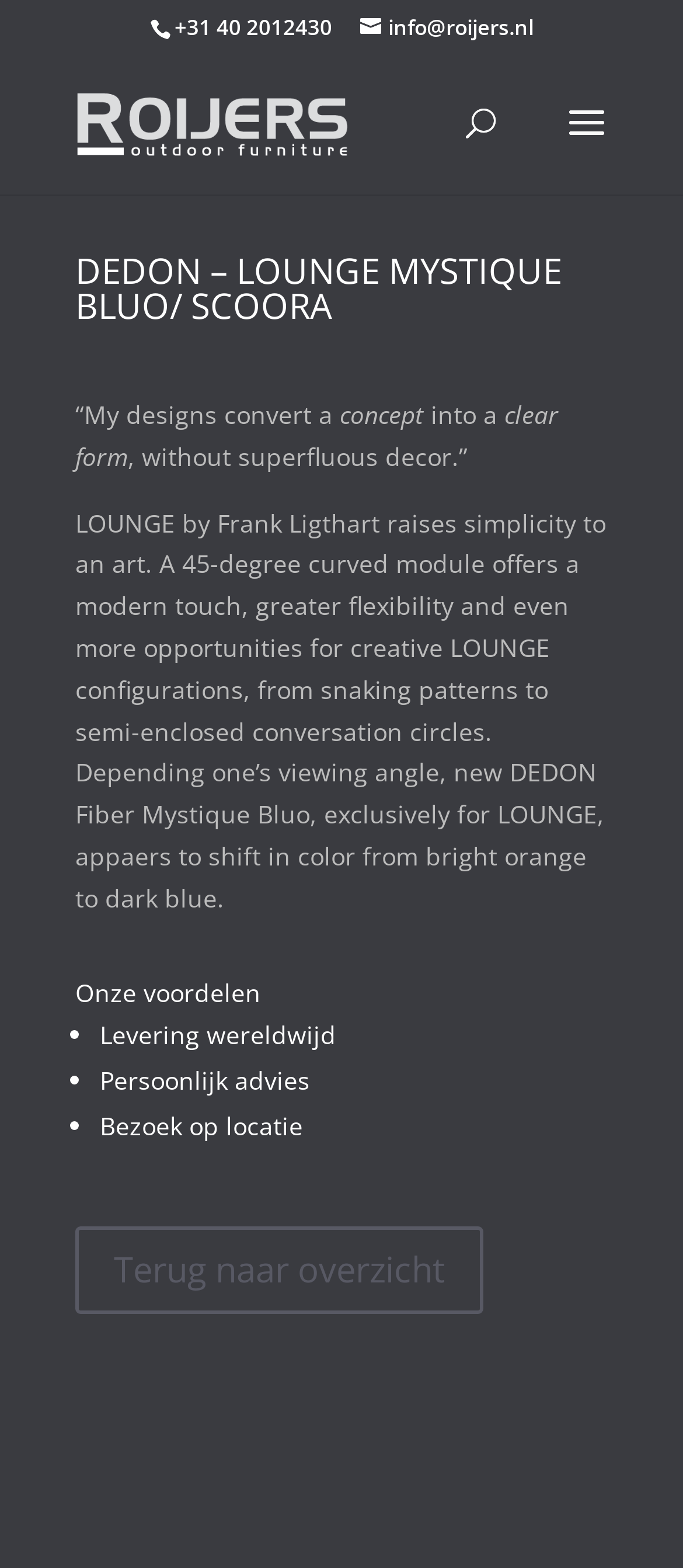Extract the main title from the webpage and generate its text.

DEDON - LOUNGE MYSTIQUE BLUO curved modules/ SCOORA lantern L & S